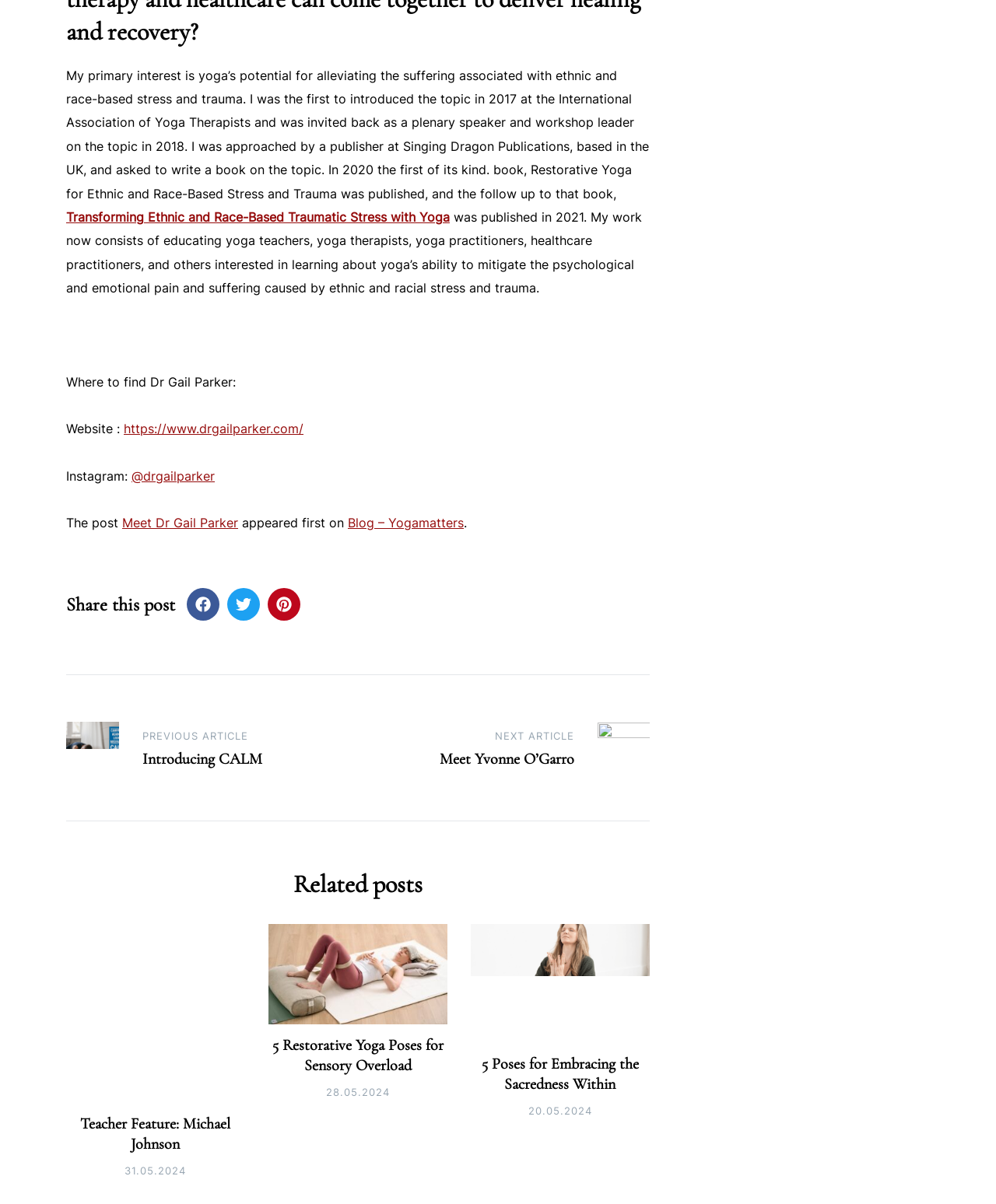Please find the bounding box coordinates of the clickable region needed to complete the following instruction: "Visit Dr. Gail Parker's website". The bounding box coordinates must consist of four float numbers between 0 and 1, i.e., [left, top, right, bottom].

[0.124, 0.35, 0.305, 0.363]